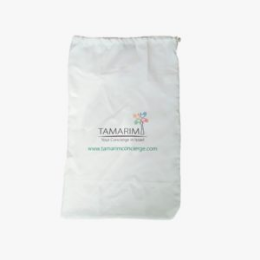Generate an in-depth description of the image you see.

This image depicts a stylish and practical laundry bag, which is a featured product available for purchase from Tamarim Concierge. The laundry bag is designed with a sleek, white fabric, showcasing the Tamarim logo, which emphasizes their branding. It includes a drawstring closure at the top, making it easy to secure items inside while adding an element of convenience for transport. 

Such bags are ideal for organizing laundry or carrying items, especially for students or those living in shared accommodations. The product is part of a selection of items offered by Tamarim, aimed at providing quality home supplies specifically for the Israeli market. This laundry bag is priced at ₪50.00 and can be easily added to your shopping cart for hassle-free purchasing.